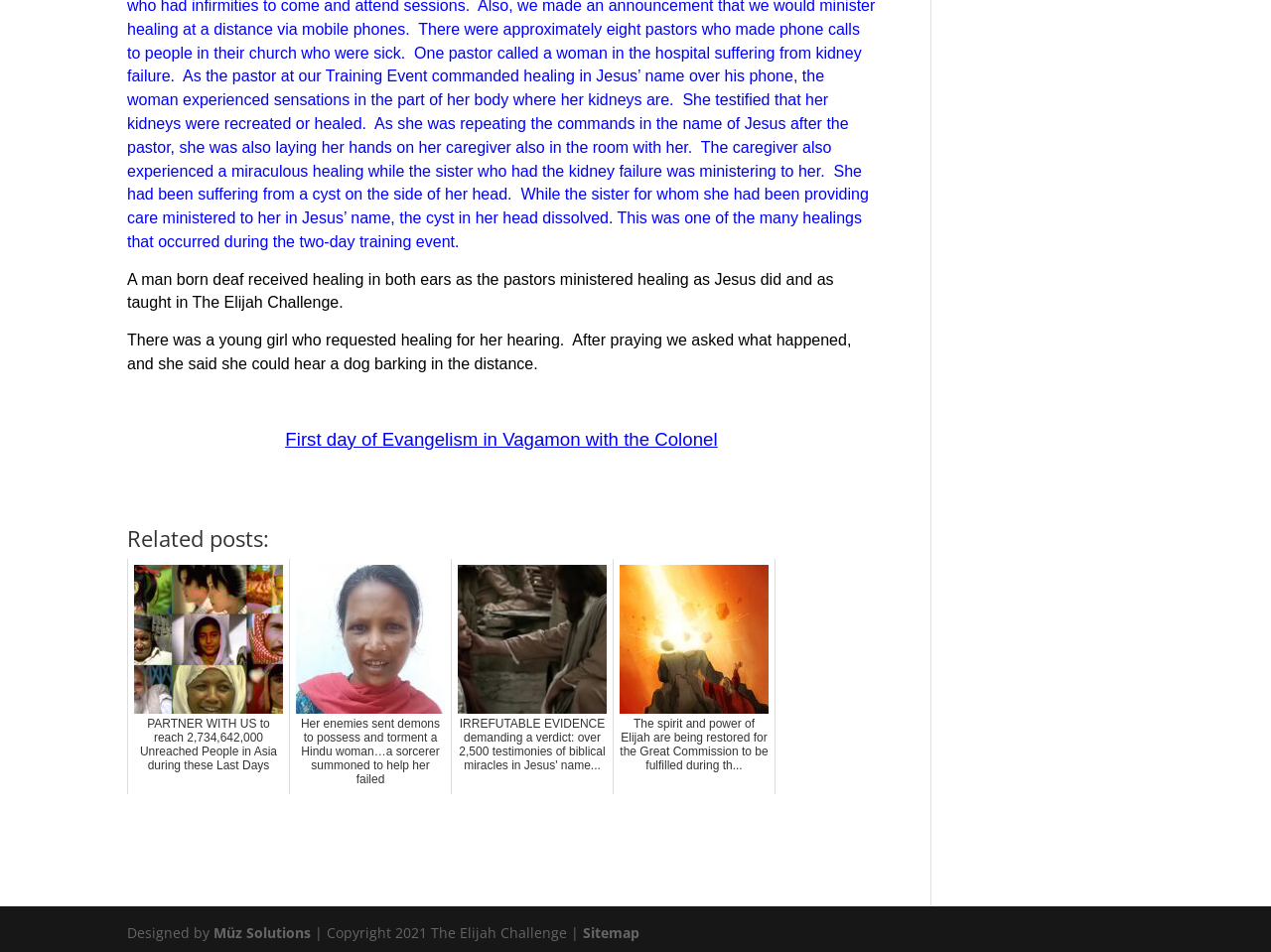Show the bounding box coordinates for the HTML element described as: "Müz Solutions".

[0.168, 0.97, 0.245, 0.99]